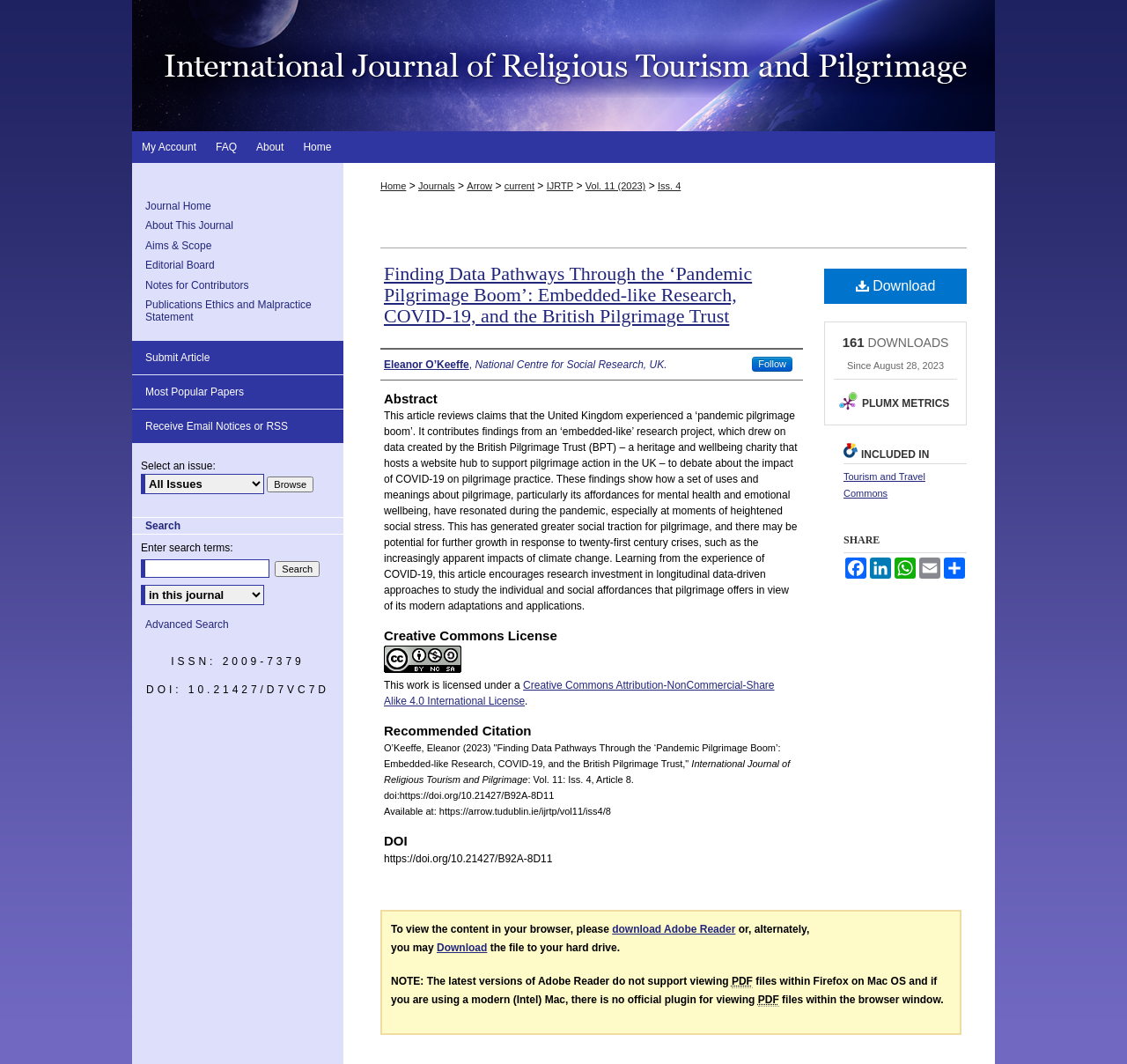How many downloads has the article had?
Look at the image and answer the question using a single word or phrase.

161